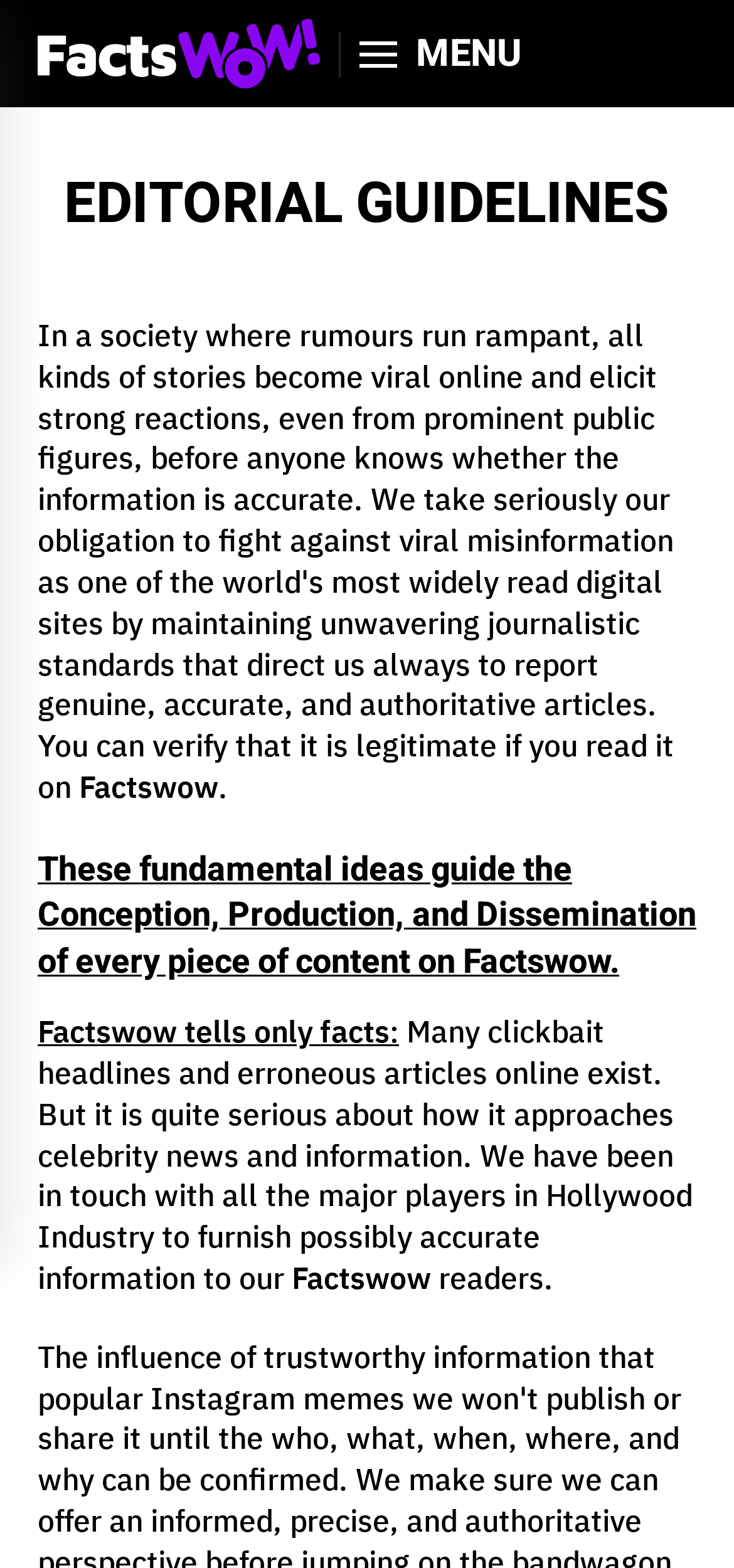Provide a one-word or one-phrase answer to the question:
What is the structure of the content on the webpage?

Headings and paragraphs